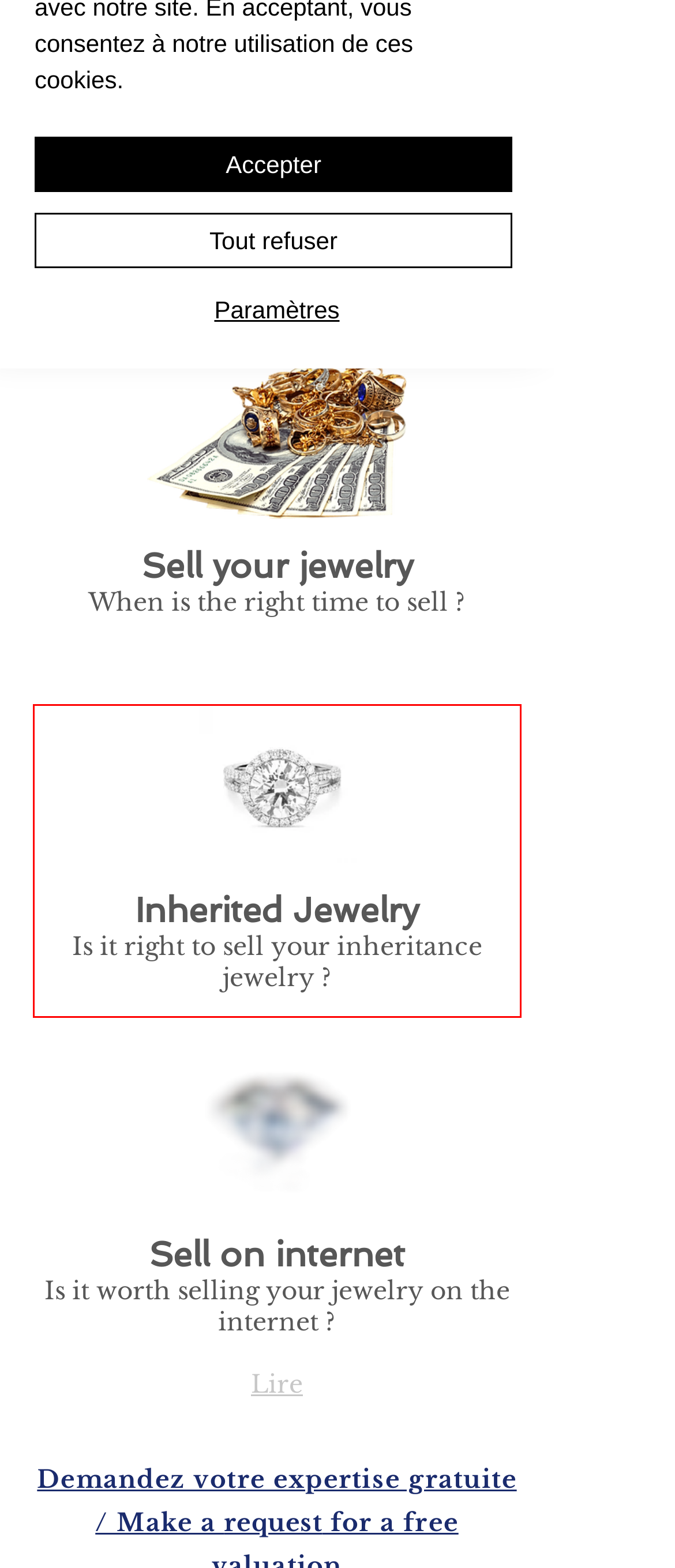Provided is a screenshot of a webpage with a red bounding box around an element. Select the most accurate webpage description for the page that appears after clicking the highlighted element. Here are the candidates:
A. Sell Your Jewellery | Geneva | Rachatbijoux.ch
B. Sell your jewellery | Rachatbijoux.ch
C. Sell on internet | Rachatbijoux.ch
D. Rachatbijoux.ch | Geneva | Safe and Secure
E. Inherited Jewelery | Rachatbijoux.ch
F. Rachat de Vos Bijoux | Genève | Paiement Immédiat
G. Natural or Synthetic | Rachatbijoux.ch
H. Rachatbijoux.ch | Geneva | Get The Best Price

E